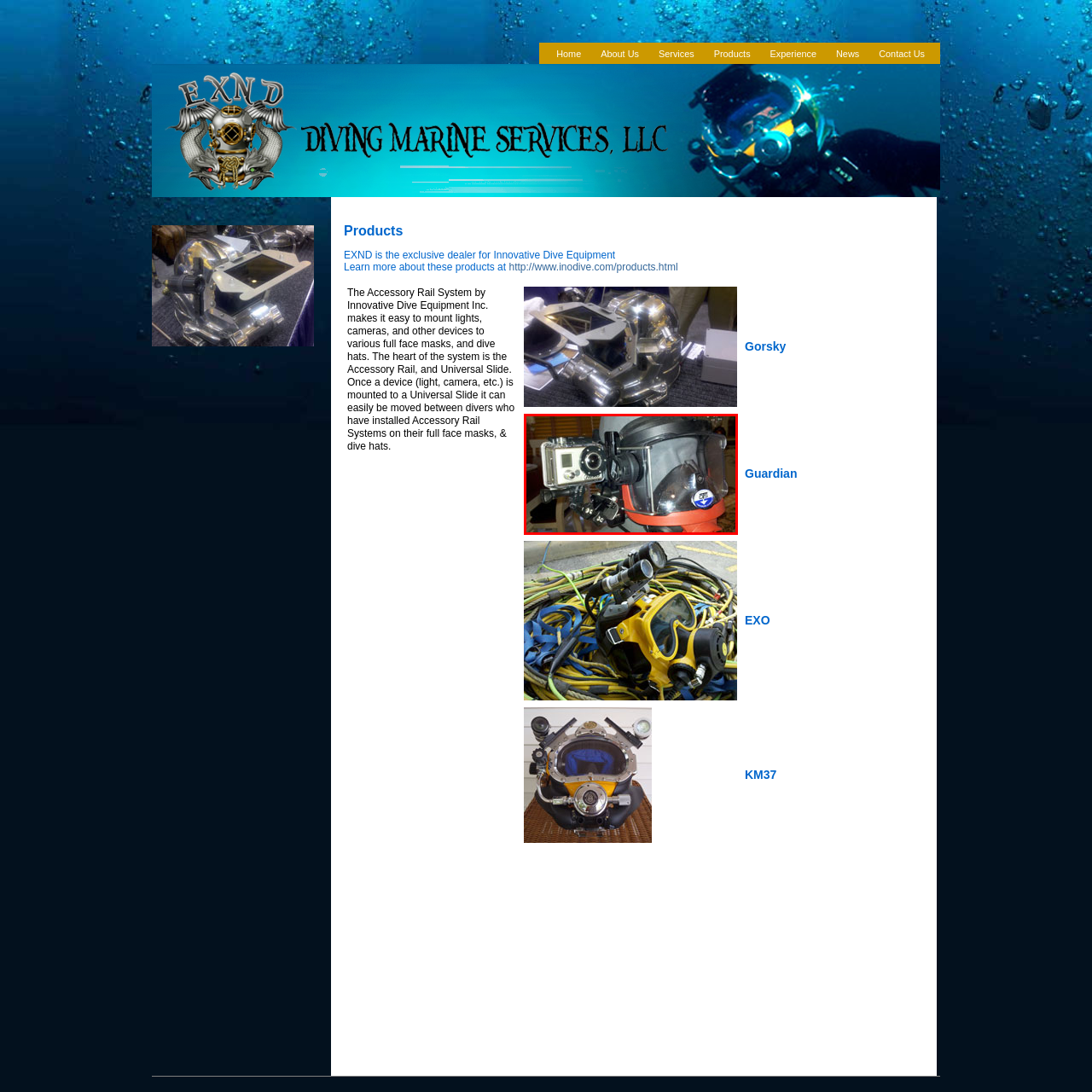Observe the image enclosed by the red border and respond to the subsequent question with a one-word or short phrase:
What is the purpose of the accessory rail system?

To attach and switch out devices